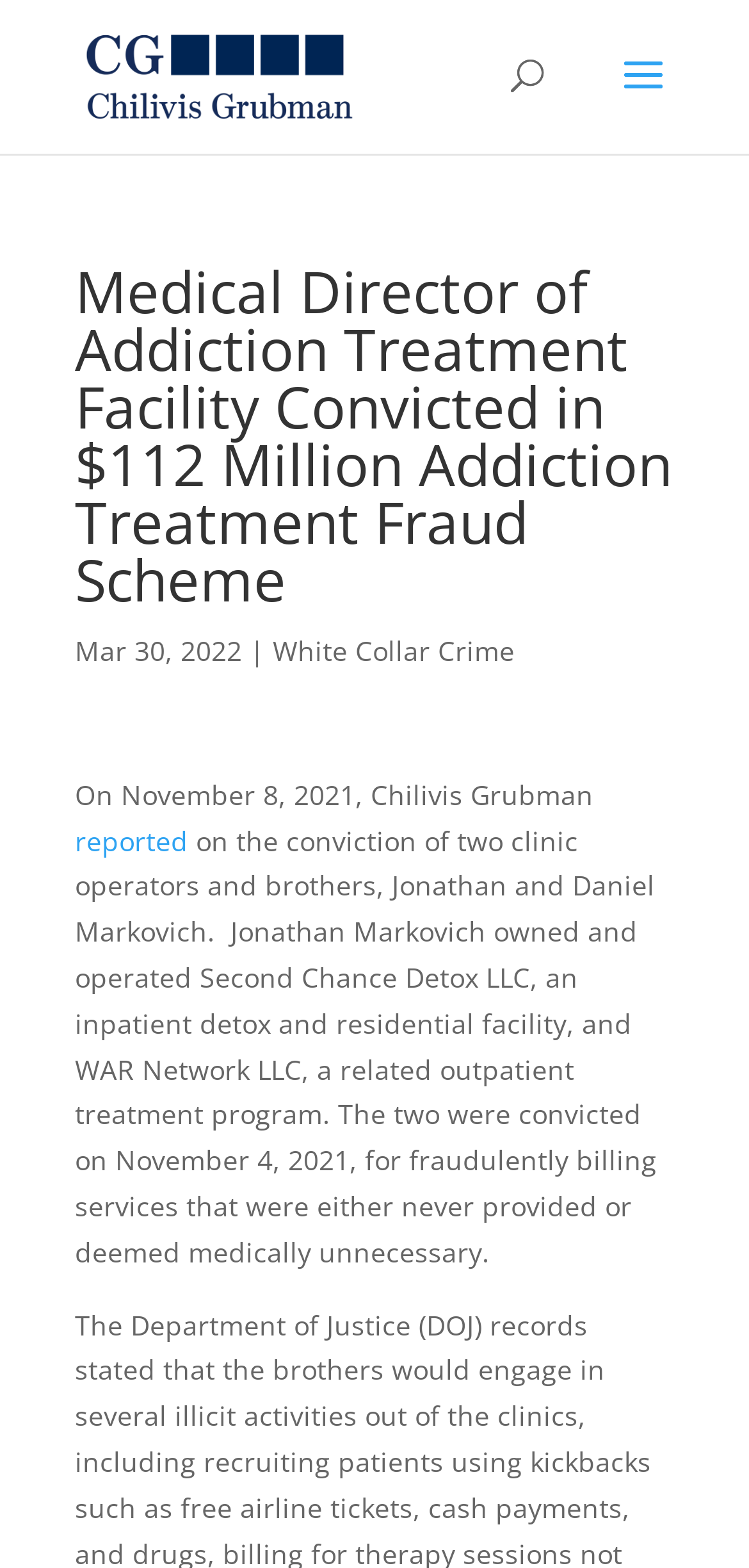What is the name of the detox facility?
Give a one-word or short-phrase answer derived from the screenshot.

Second Chance Detox LLC